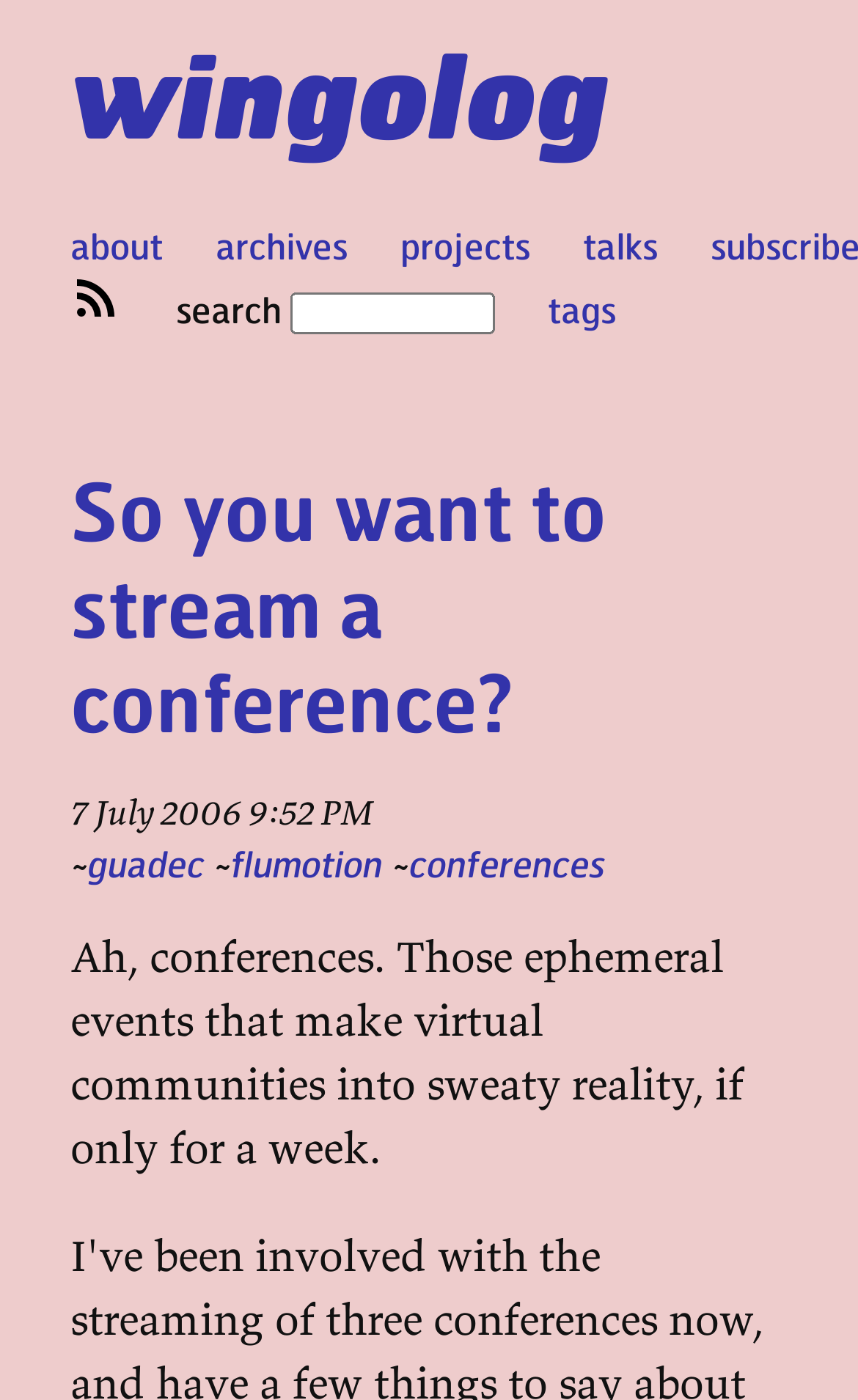What are the tags related to the article?
Using the image, give a concise answer in the form of a single word or short phrase.

guadec, flumotion, conferences